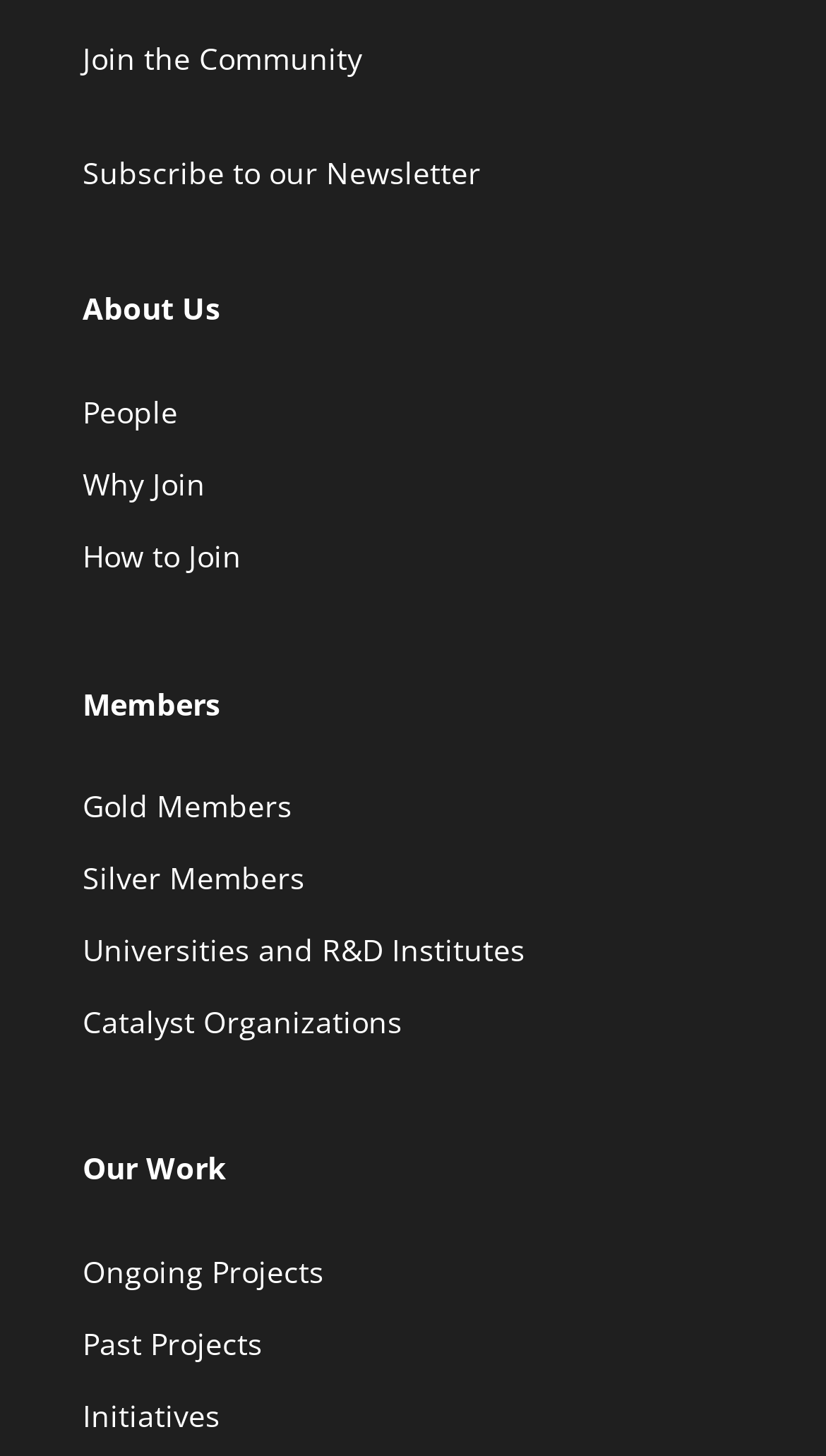Provide the bounding box coordinates, formatted as (top-left x, top-left y, bottom-right x, bottom-right y), with all values being floating point numbers between 0 and 1. Identify the bounding box of the UI element that matches the description: Universities and R&D Institutes

[0.1, 0.635, 0.636, 0.67]